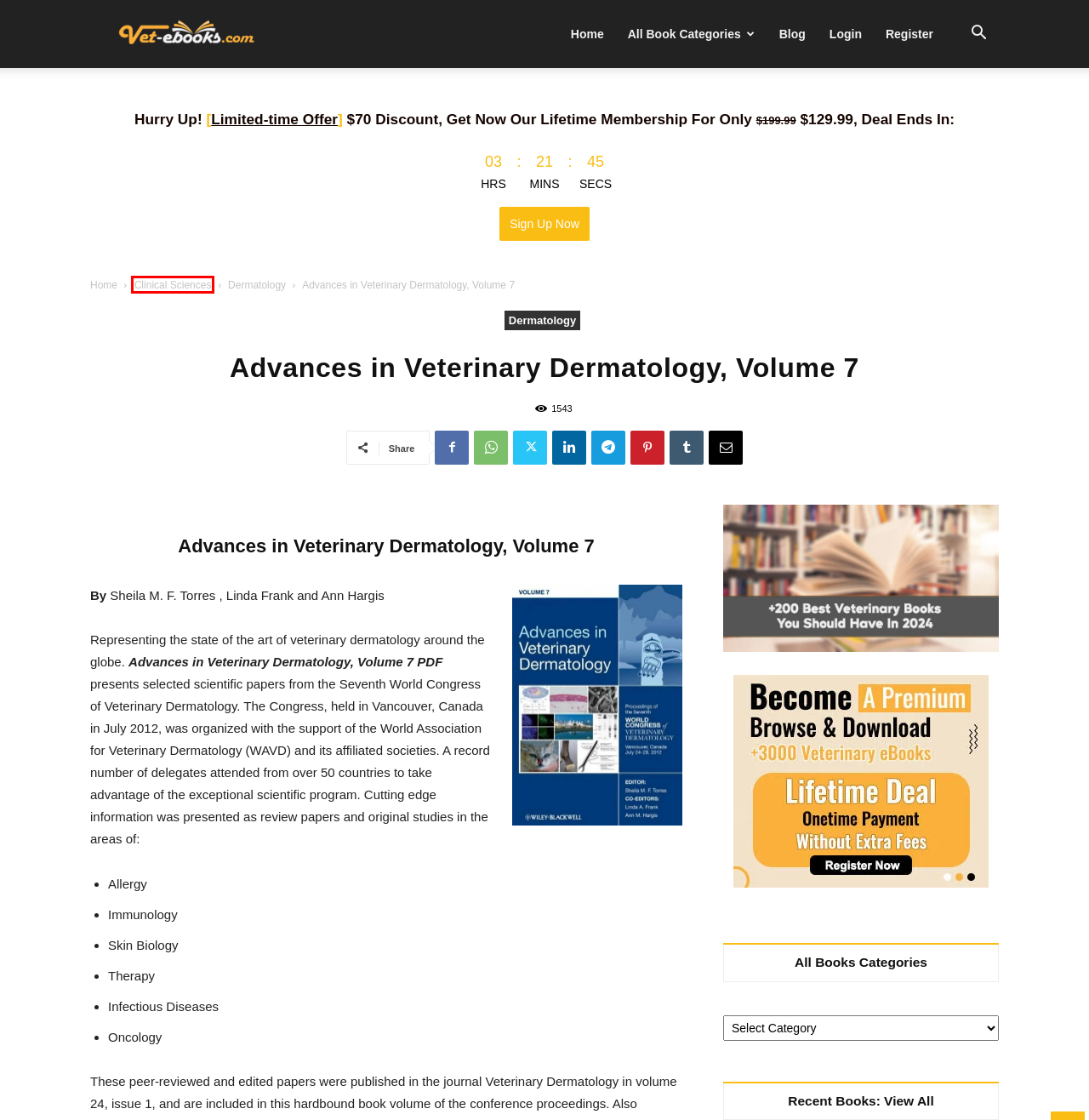Examine the webpage screenshot and identify the UI element enclosed in the red bounding box. Pick the webpage description that most accurately matches the new webpage after clicking the selected element. Here are the candidates:
A. Clinical Sciences | Vet eBooks
B. Dermatology | Vet eBooks
C. Login | Vet eBooks
D. +200 Best Veterinary Books For Veterinarians In 2024 | Vet eBooks
E. Recently Added Books | Vet eBooks
F. Premium Memberships | Vet eBooks
G. Vet eBooks | Veterinary Books PDF Library
H. Vet Blog For Veterinarians | Vet eBooks

A